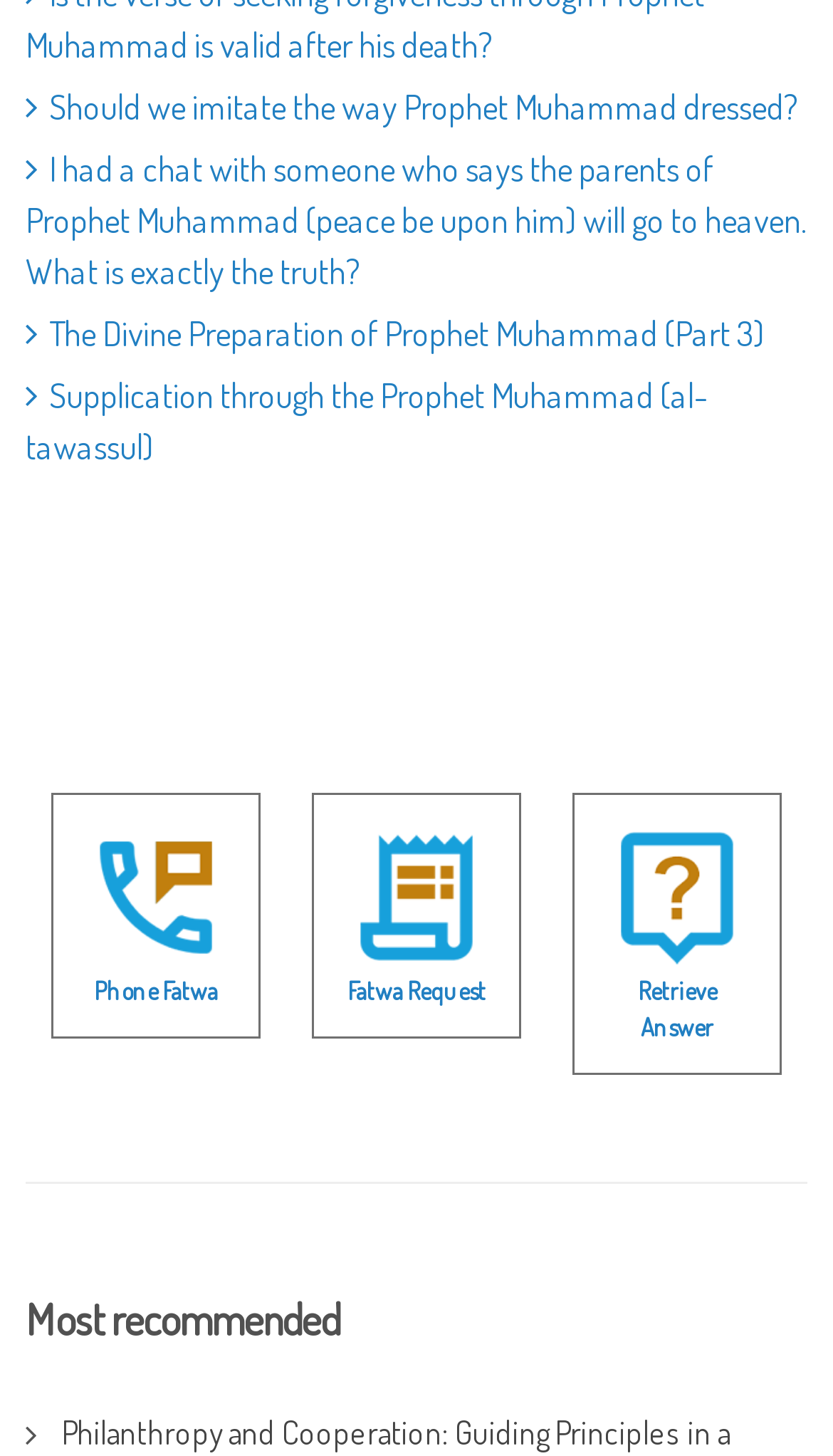Please locate the bounding box coordinates of the element that needs to be clicked to achieve the following instruction: "Make a fatwa request". The coordinates should be four float numbers between 0 and 1, i.e., [left, top, right, bottom].

[0.417, 0.669, 0.583, 0.691]